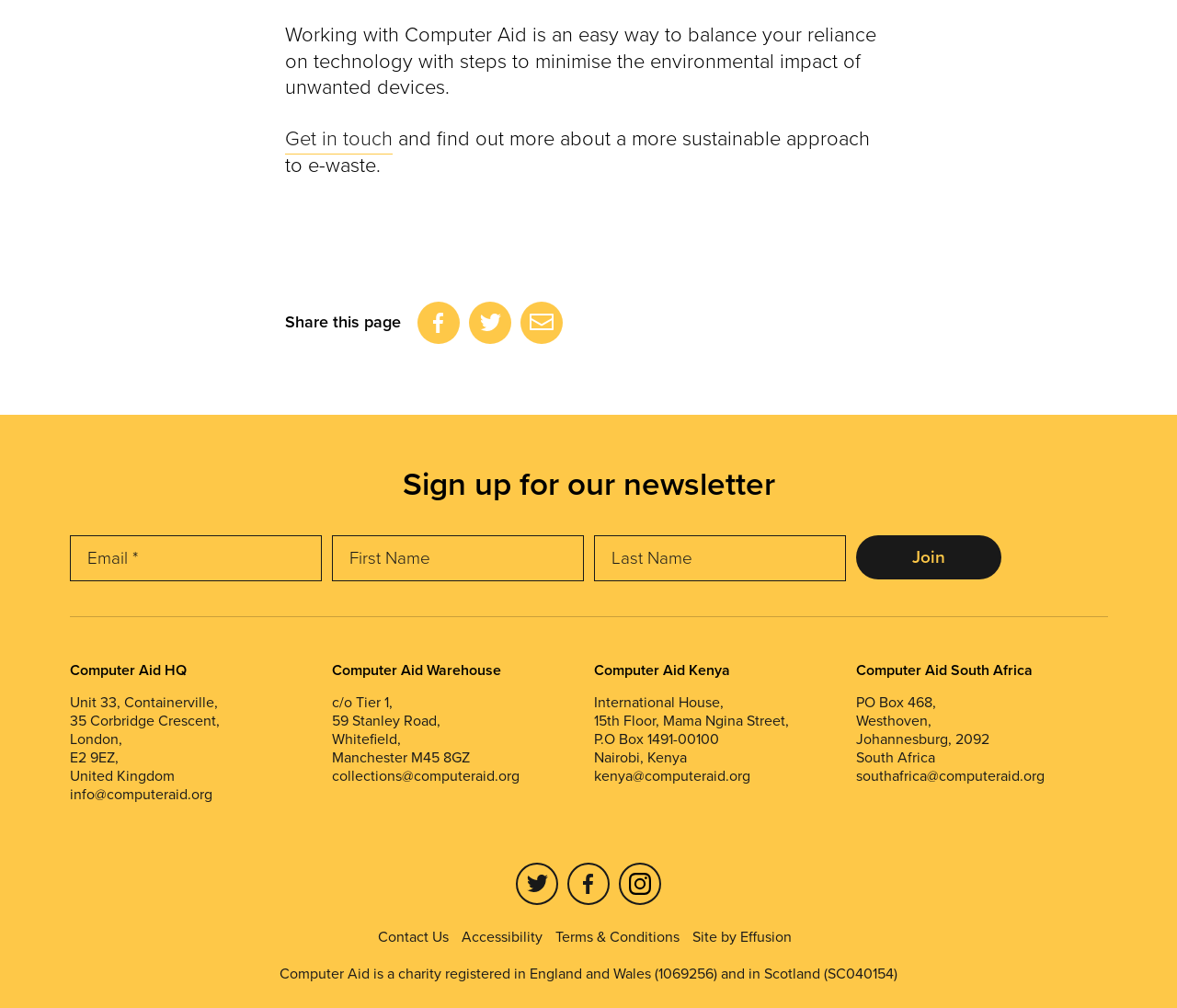Answer the question using only a single word or phrase: 
How many offices does Computer Aid have?

Three